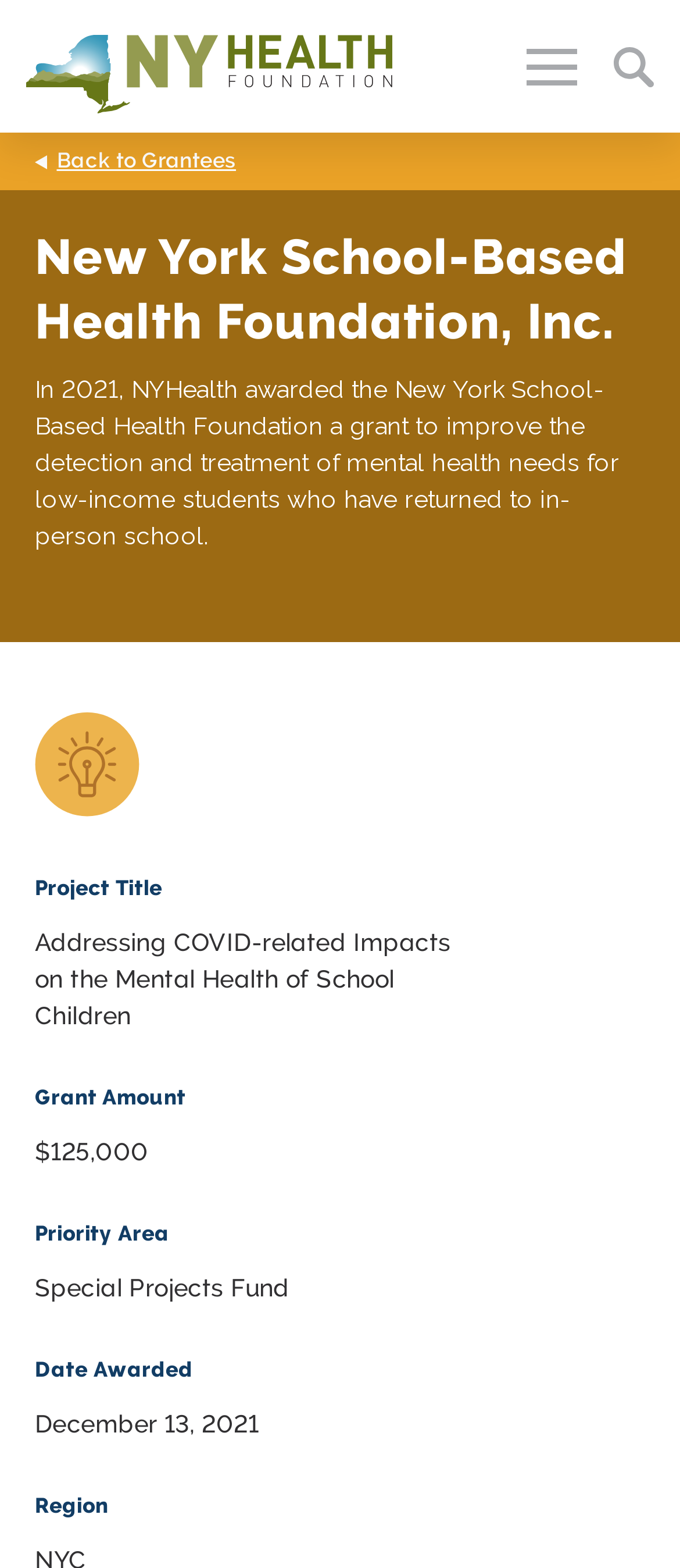Could you please study the image and provide a detailed answer to the question:
What is the name of the foundation?

I found the answer by looking at the link element with the text 'New York School-Based Health Foundation' which is a child of the root element.